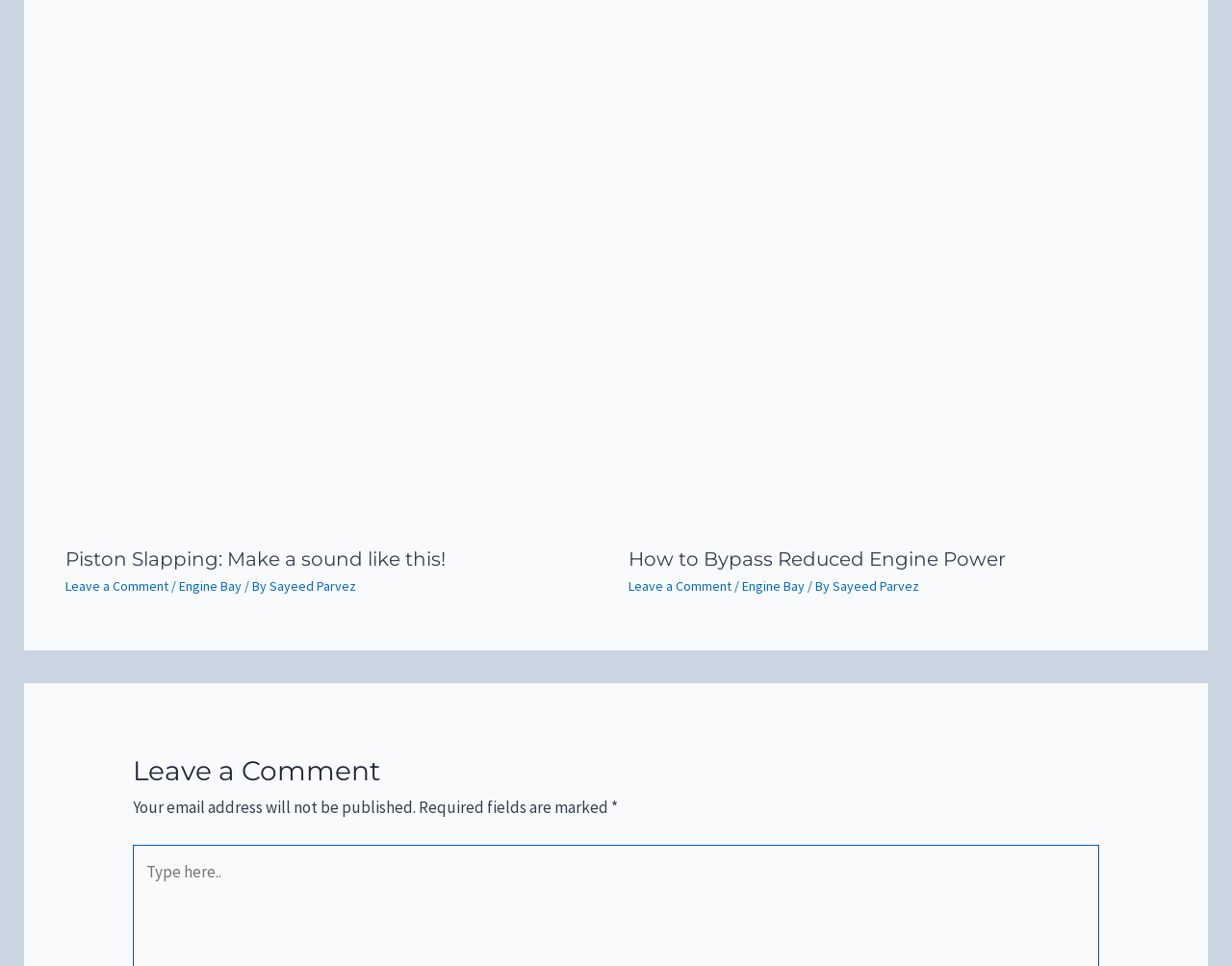Please locate the clickable area by providing the bounding box coordinates to follow this instruction: "Leave a comment".

[0.053, 0.597, 0.136, 0.615]